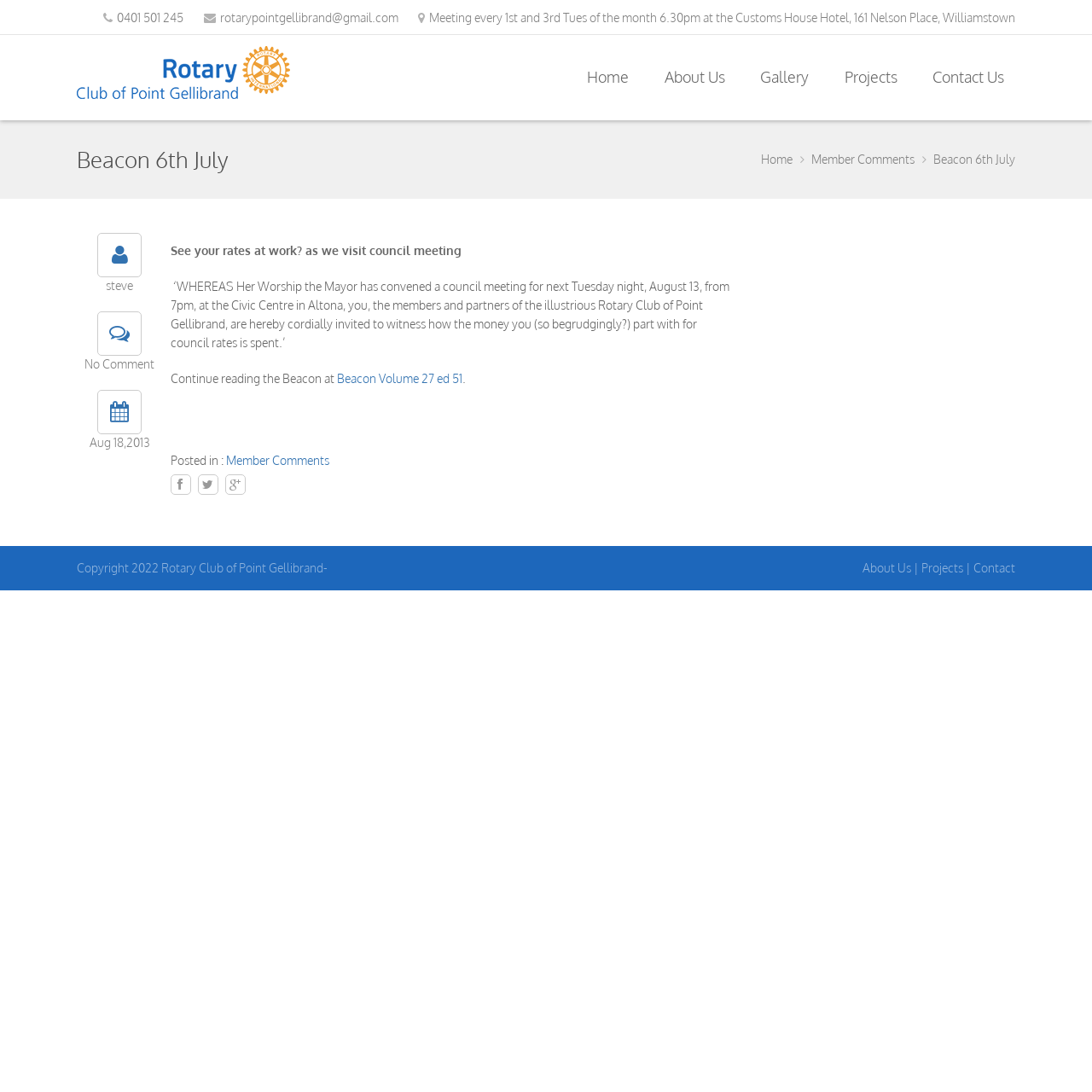Identify the bounding box coordinates of the section that should be clicked to achieve the task described: "Go to the 'About Us' page".

[0.598, 0.059, 0.674, 0.084]